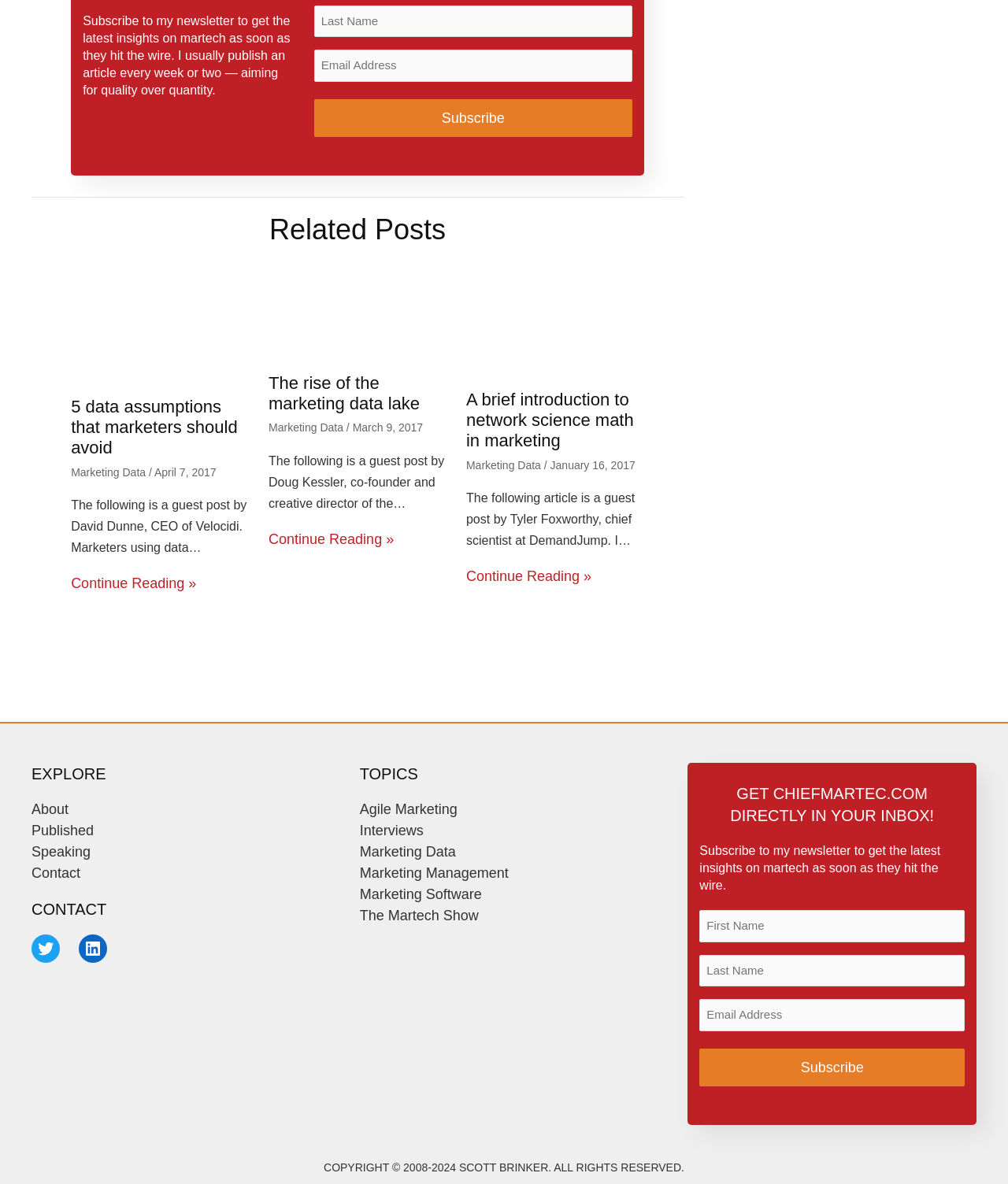How can users contact the author?
Using the image as a reference, give a one-word or short phrase answer.

Through contact link